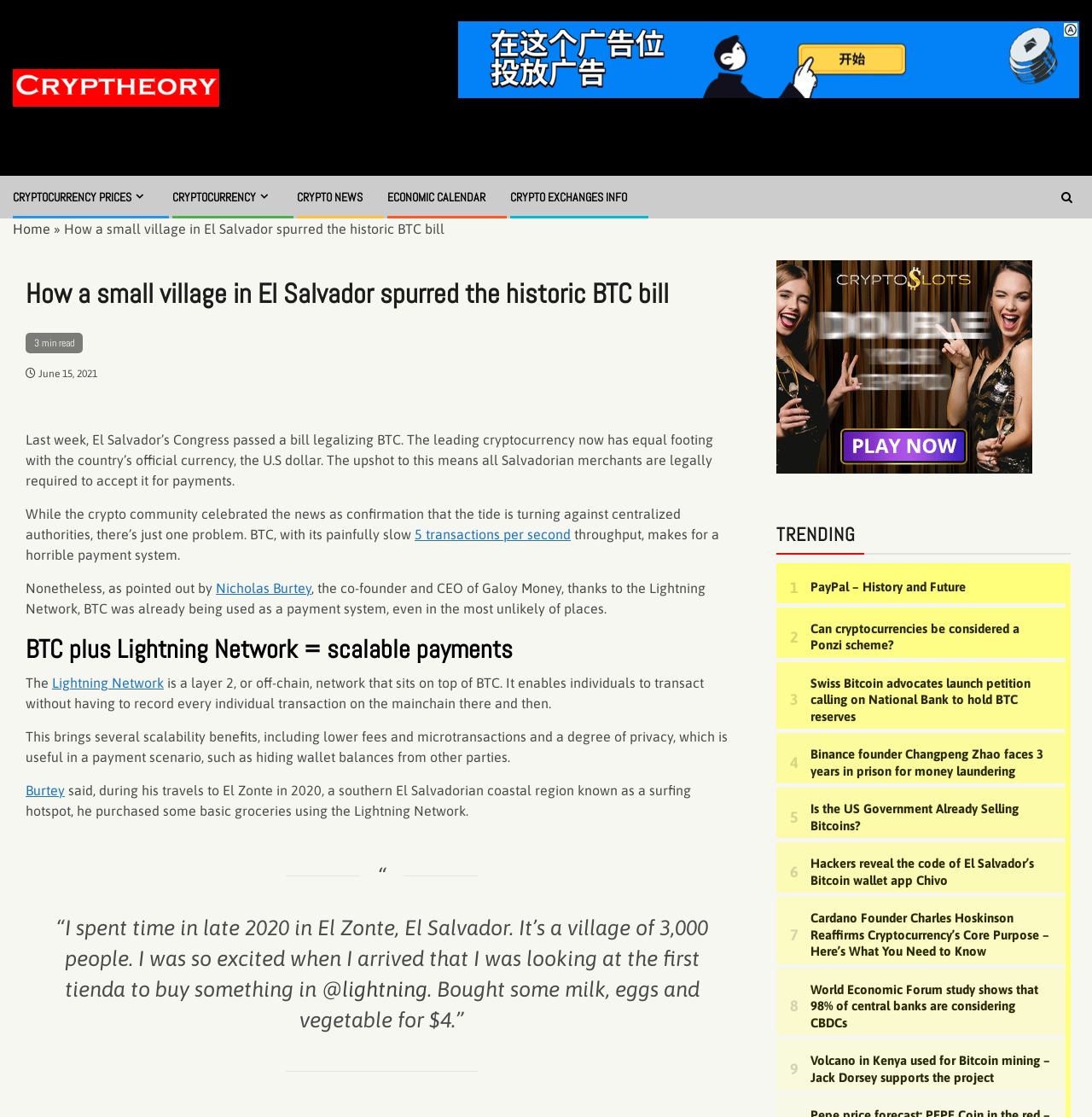Please determine the bounding box coordinates of the element's region to click for the following instruction: "Check the cryptocurrency prices".

[0.012, 0.17, 0.135, 0.183]